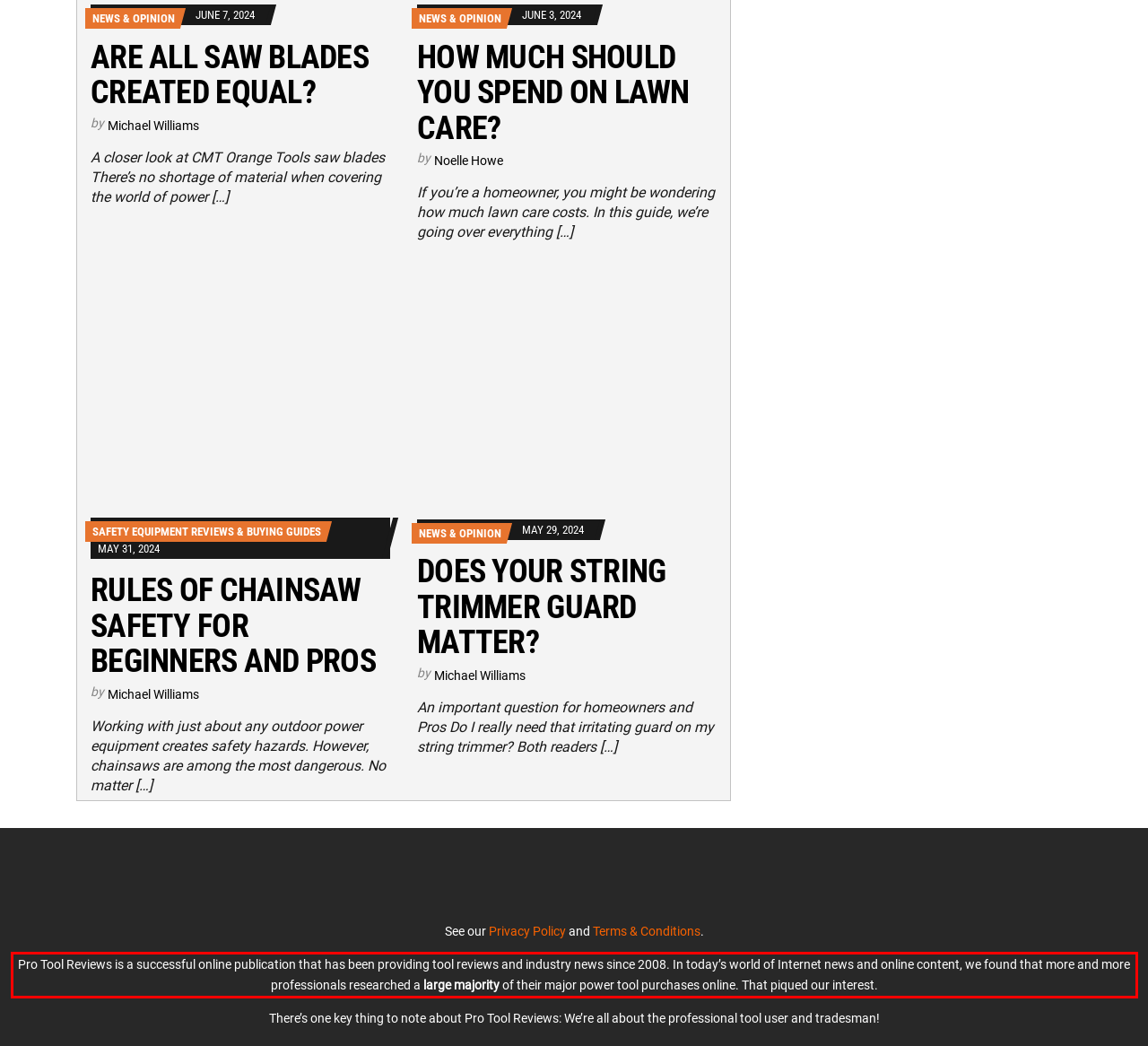Given the screenshot of the webpage, identify the red bounding box, and recognize the text content inside that red bounding box.

Pro Tool Reviews is a successful online publication that has been providing tool reviews and industry news since 2008. In today’s world of Internet news and online content, we found that more and more professionals researched a large majority of their major power tool purchases online. That piqued our interest.